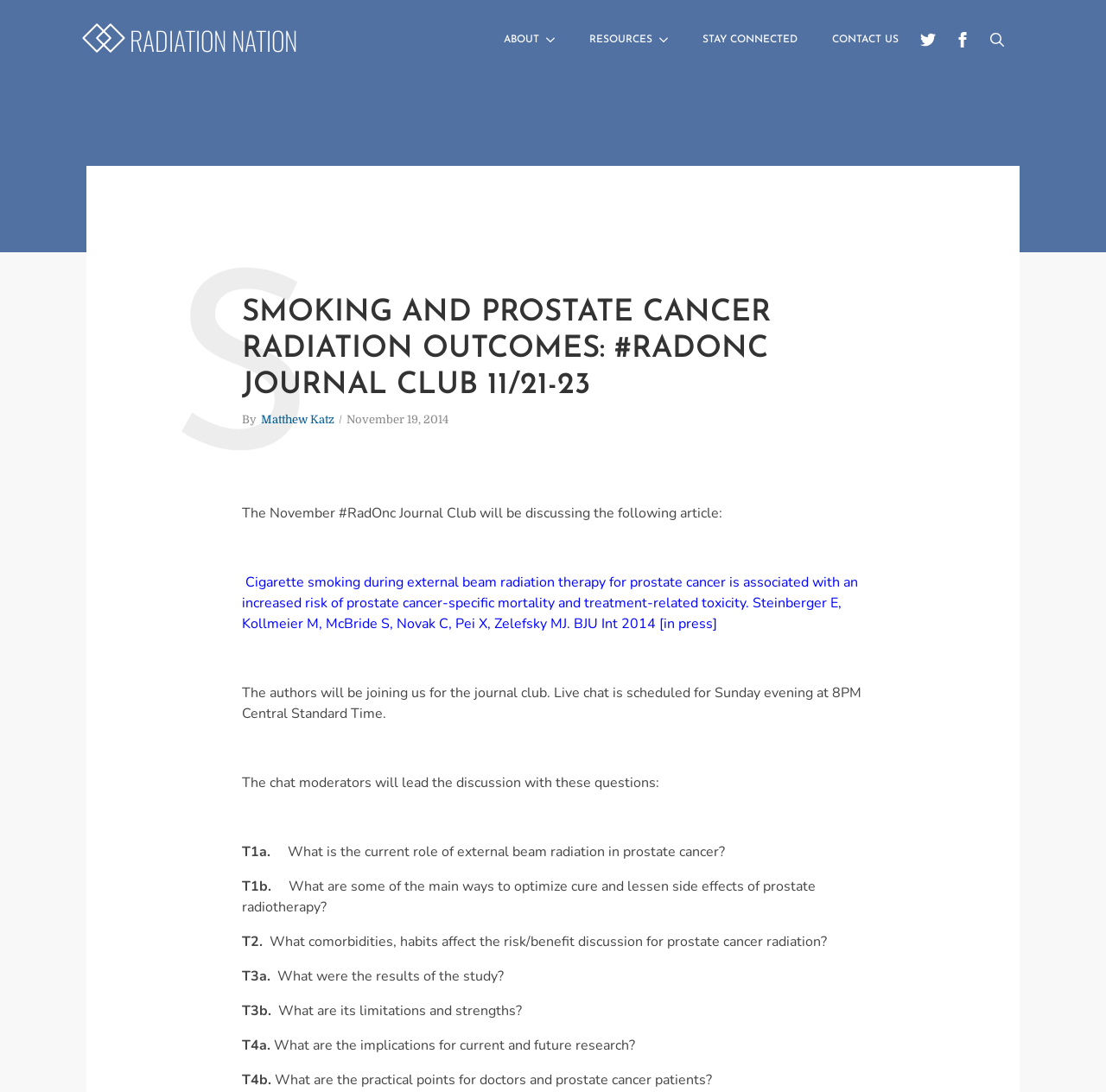Find the bounding box coordinates of the UI element according to this description: "Stay Connected".

[0.62, 0.021, 0.737, 0.052]